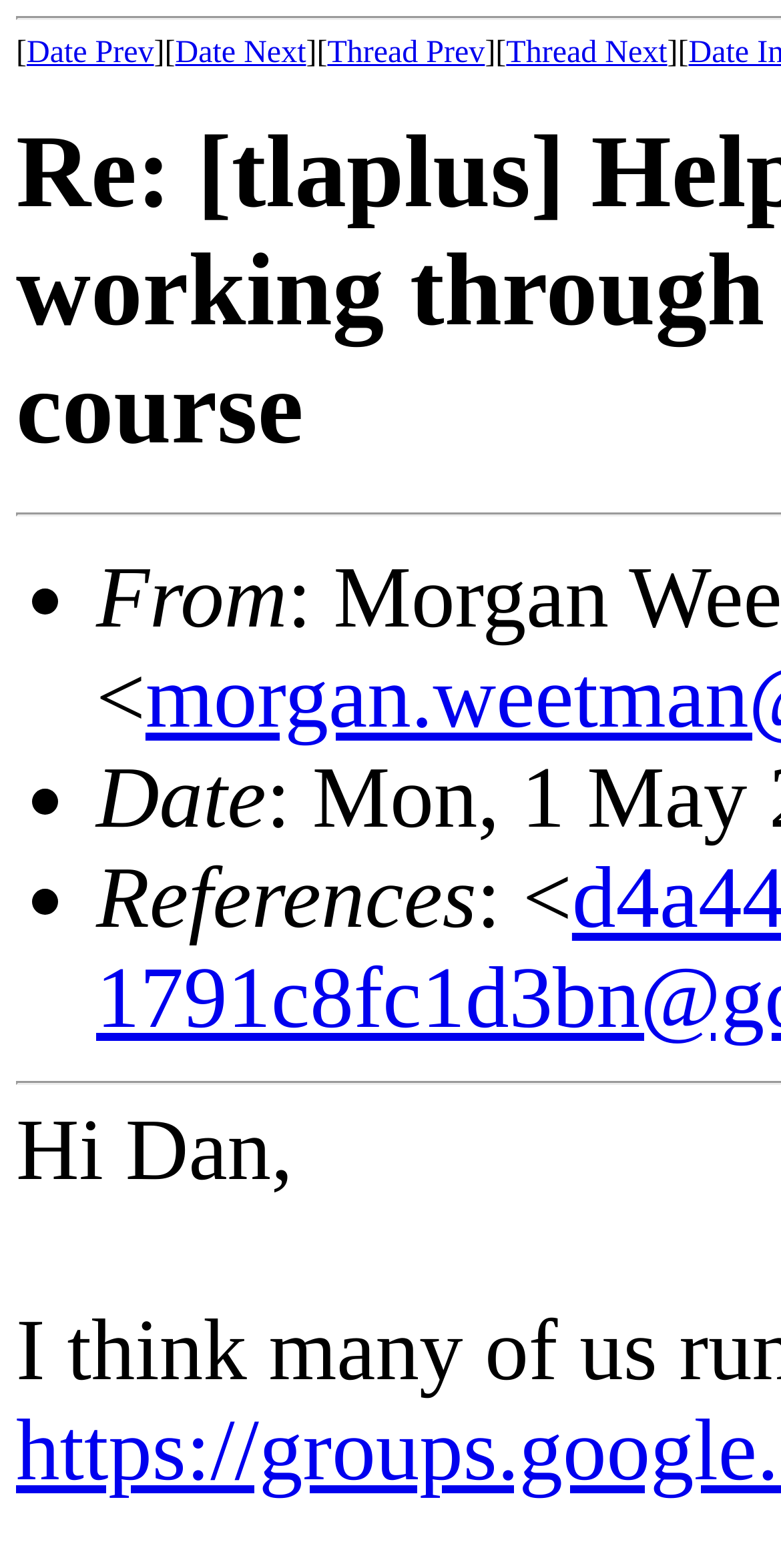What is the second item in the list?
Answer with a single word or short phrase according to what you see in the image.

Date